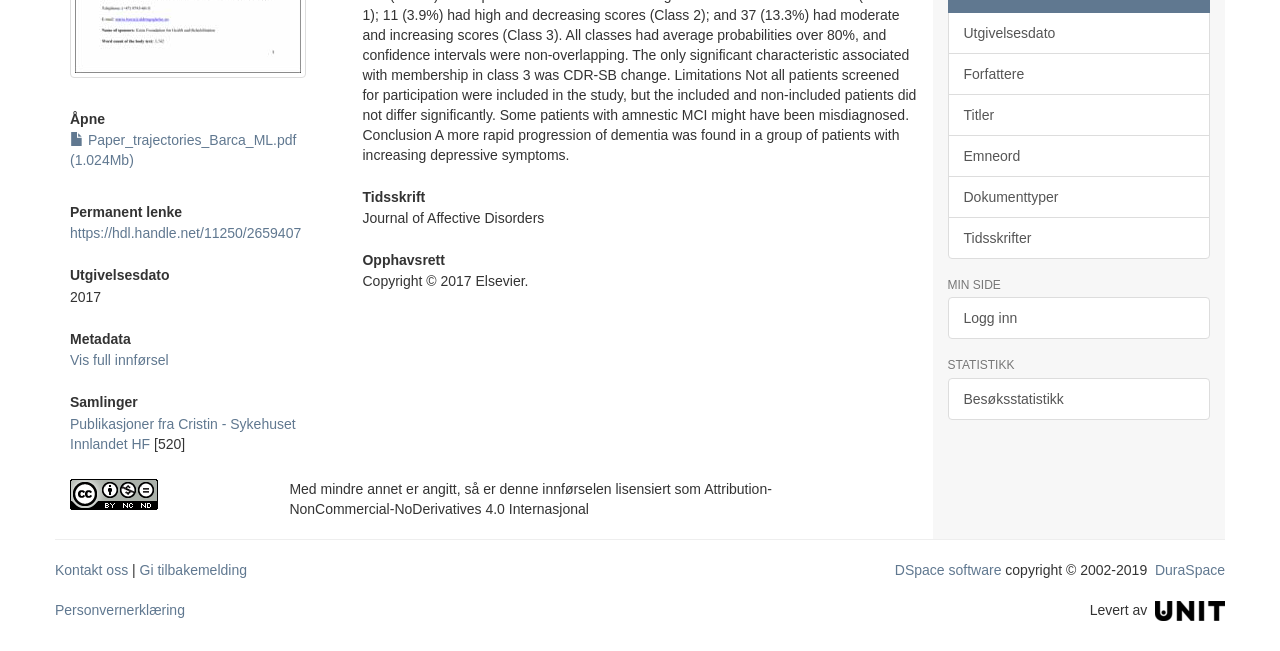Find the bounding box of the element with the following description: "THE SWEET SPOT". The coordinates must be four float numbers between 0 and 1, formatted as [left, top, right, bottom].

None